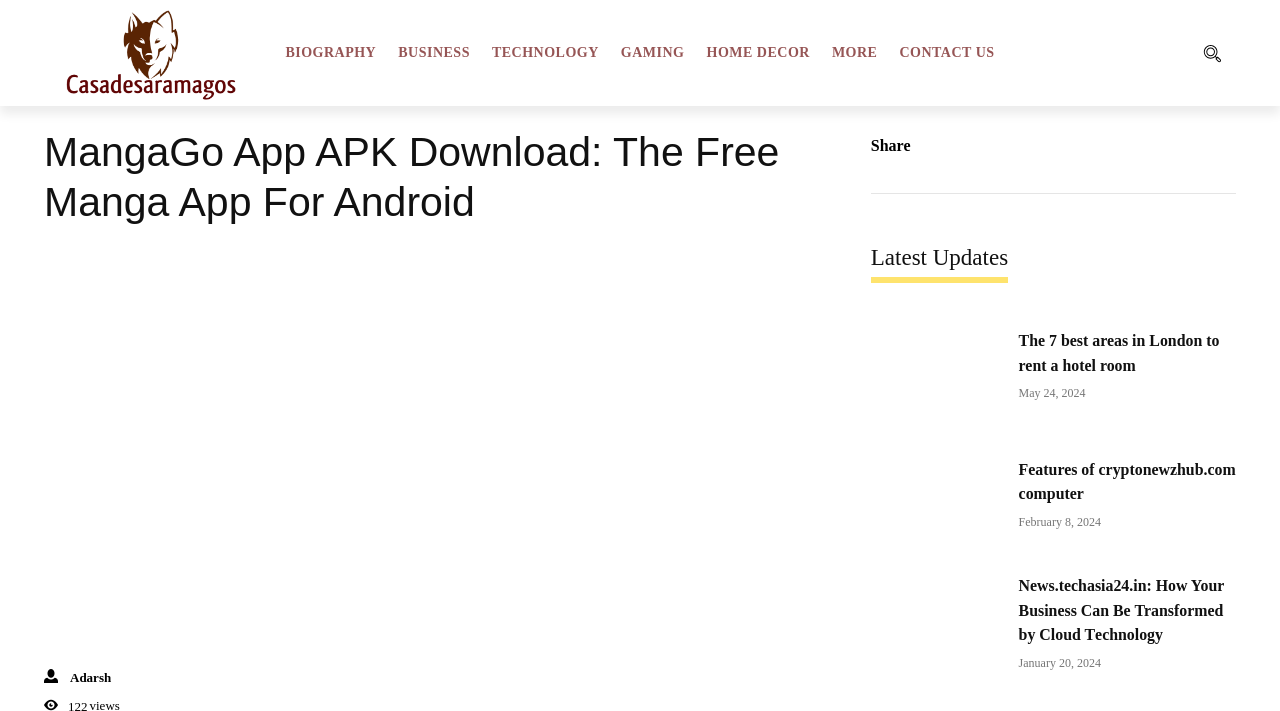How many categories are listed at the top of the webpage?
Using the image, give a concise answer in the form of a single word or short phrase.

7